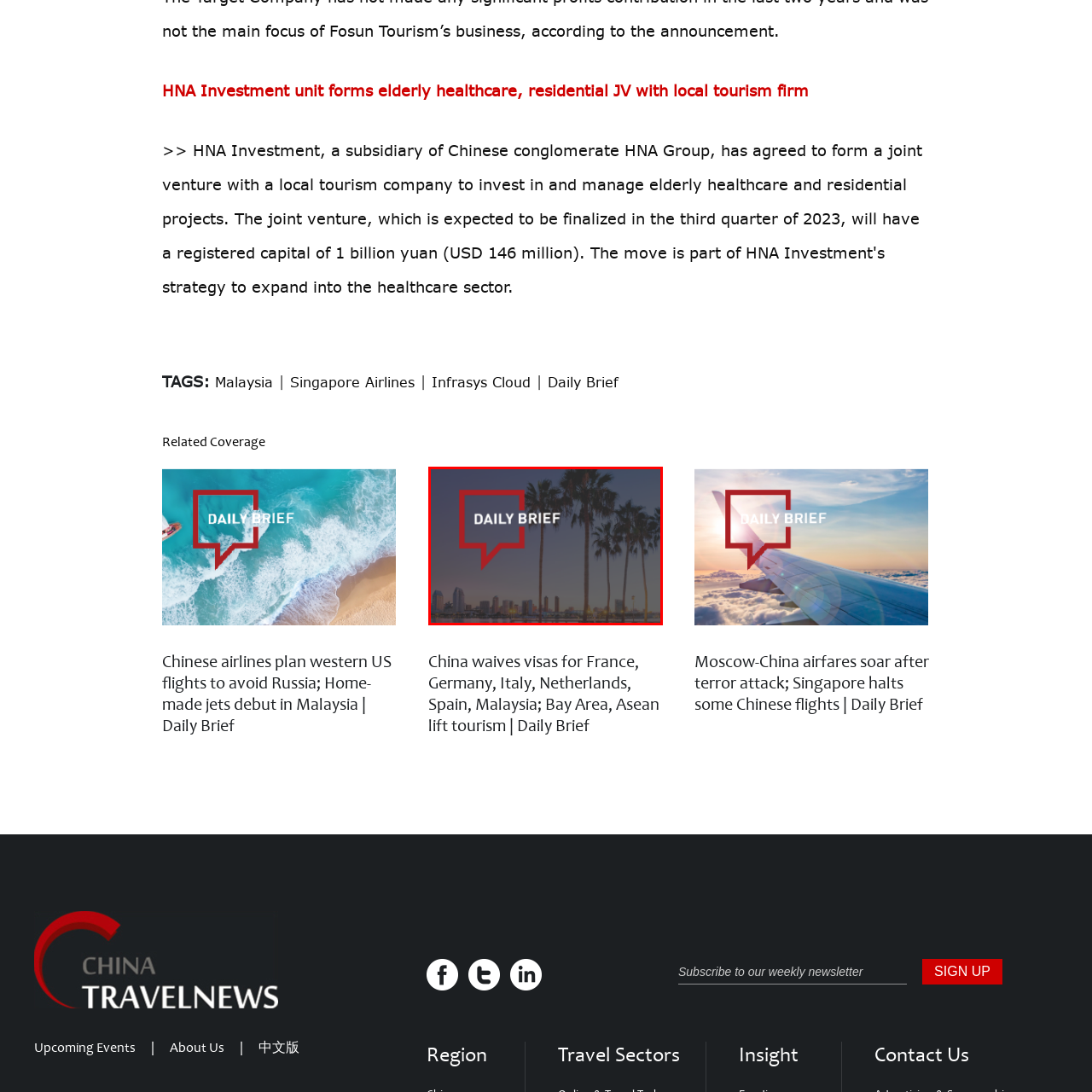What type of trees are in the background?
Examine the image outlined by the red bounding box and answer the question with as much detail as possible.

The image features the logo for 'Daily Brief,' prominently displayed against a scenic backdrop of palm trees and a city skyline at dusk.